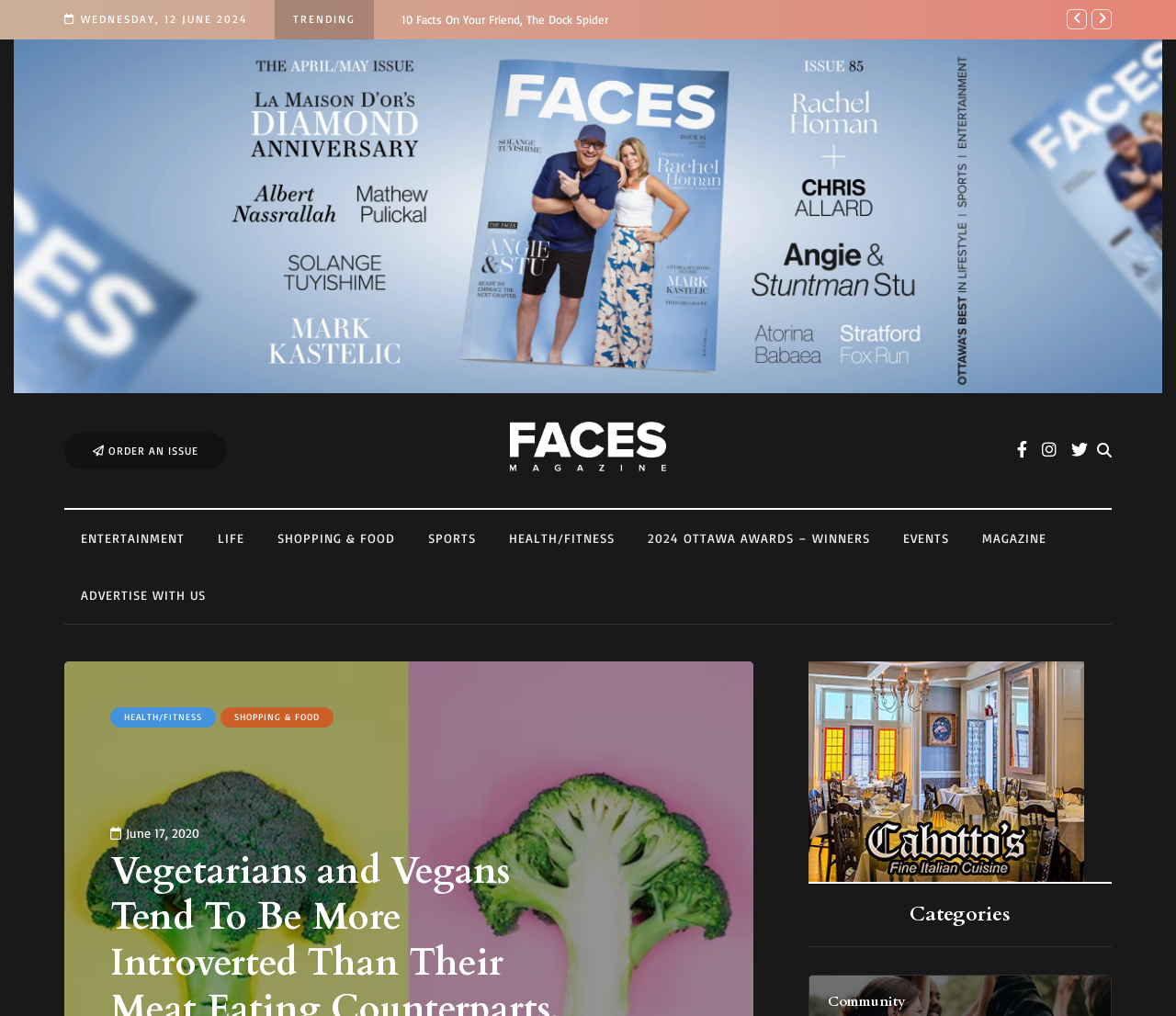Please identify the bounding box coordinates of the clickable element to fulfill the following instruction: "Check the date of the article". The coordinates should be four float numbers between 0 and 1, i.e., [left, top, right, bottom].

[0.107, 0.812, 0.17, 0.827]